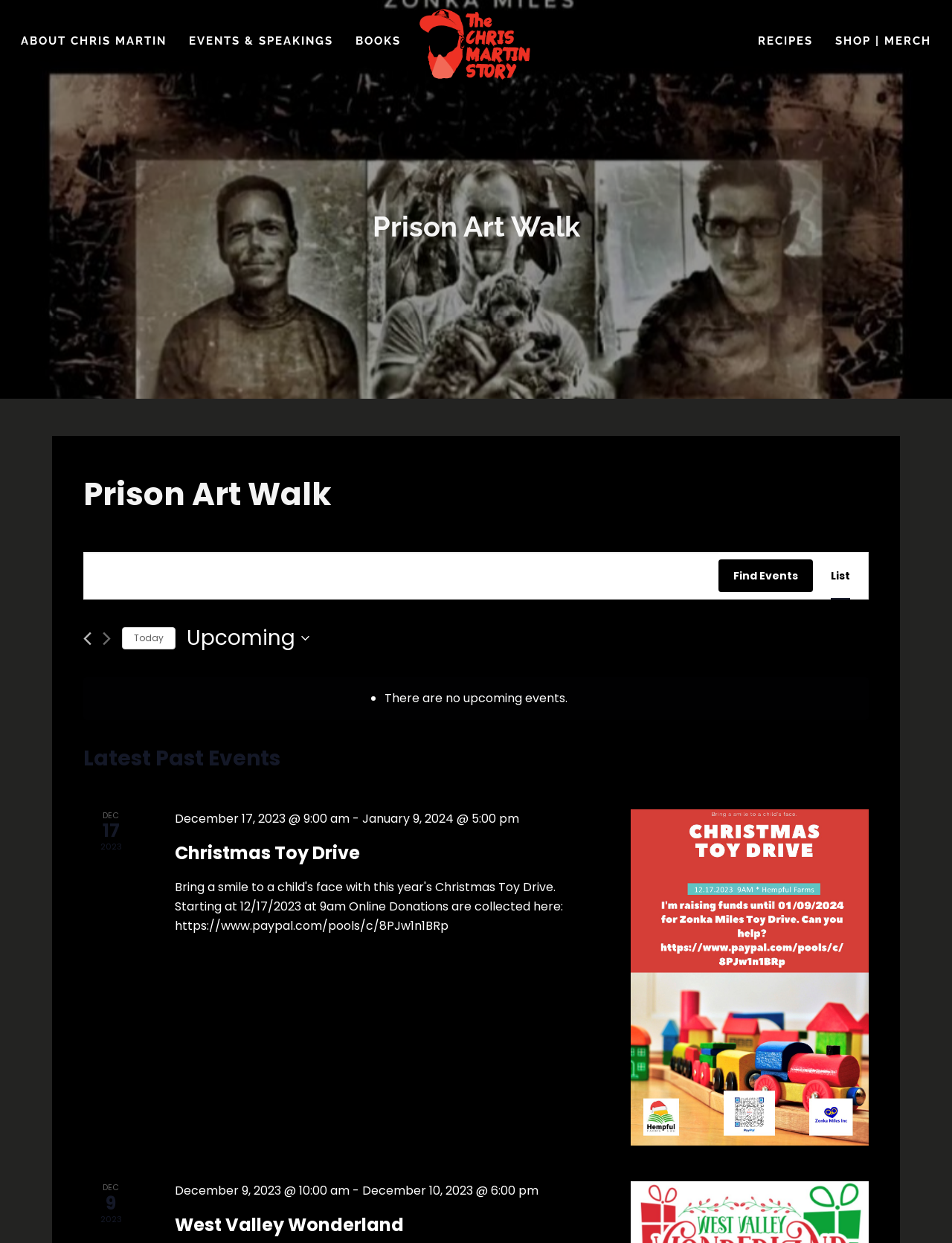Given the description of a UI element: "Blogs", identify the bounding box coordinates of the matching element in the webpage screenshot.

None